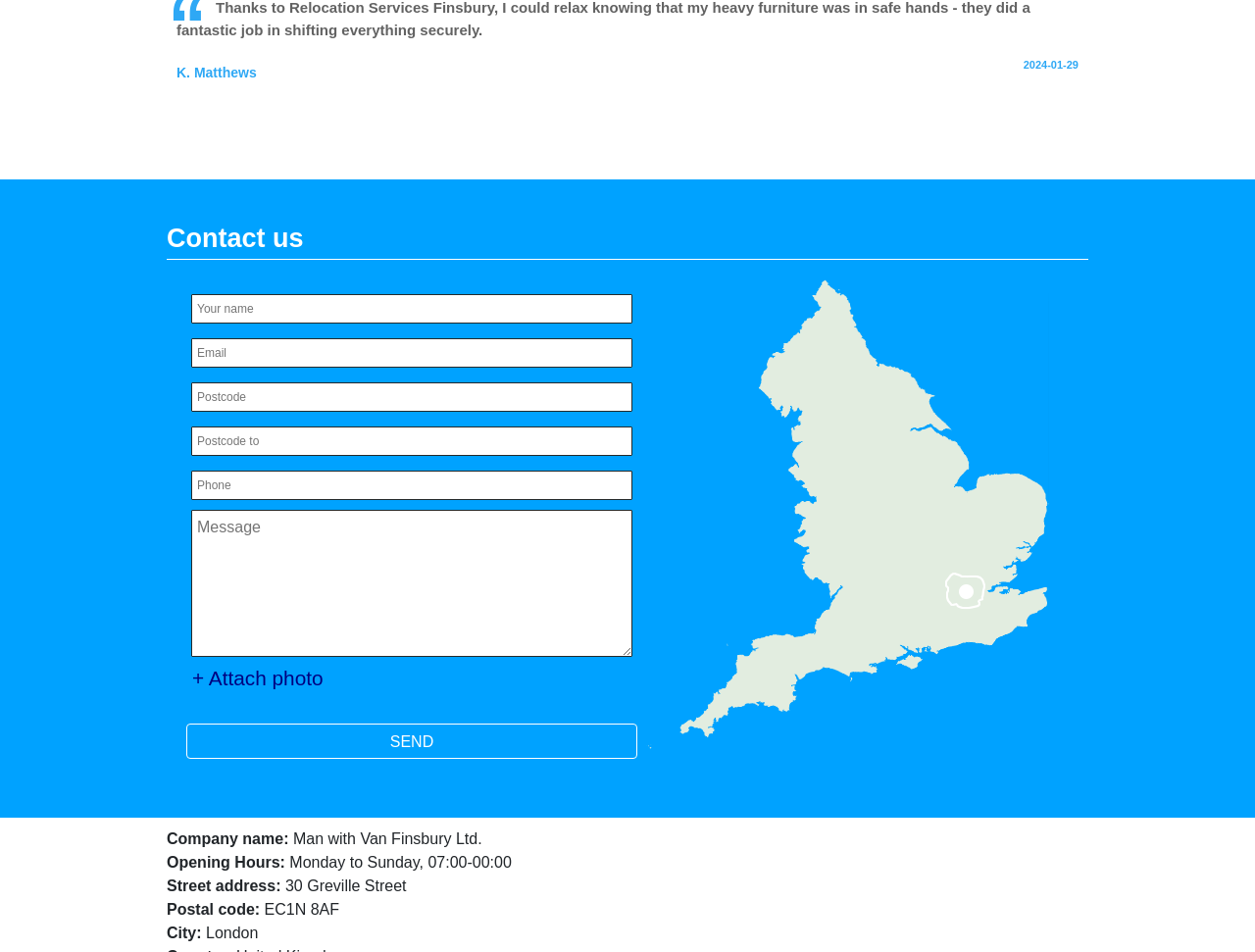Can you specify the bounding box coordinates for the region that should be clicked to fulfill this instruction: "Enter your postcode".

[0.152, 0.401, 0.504, 0.432]